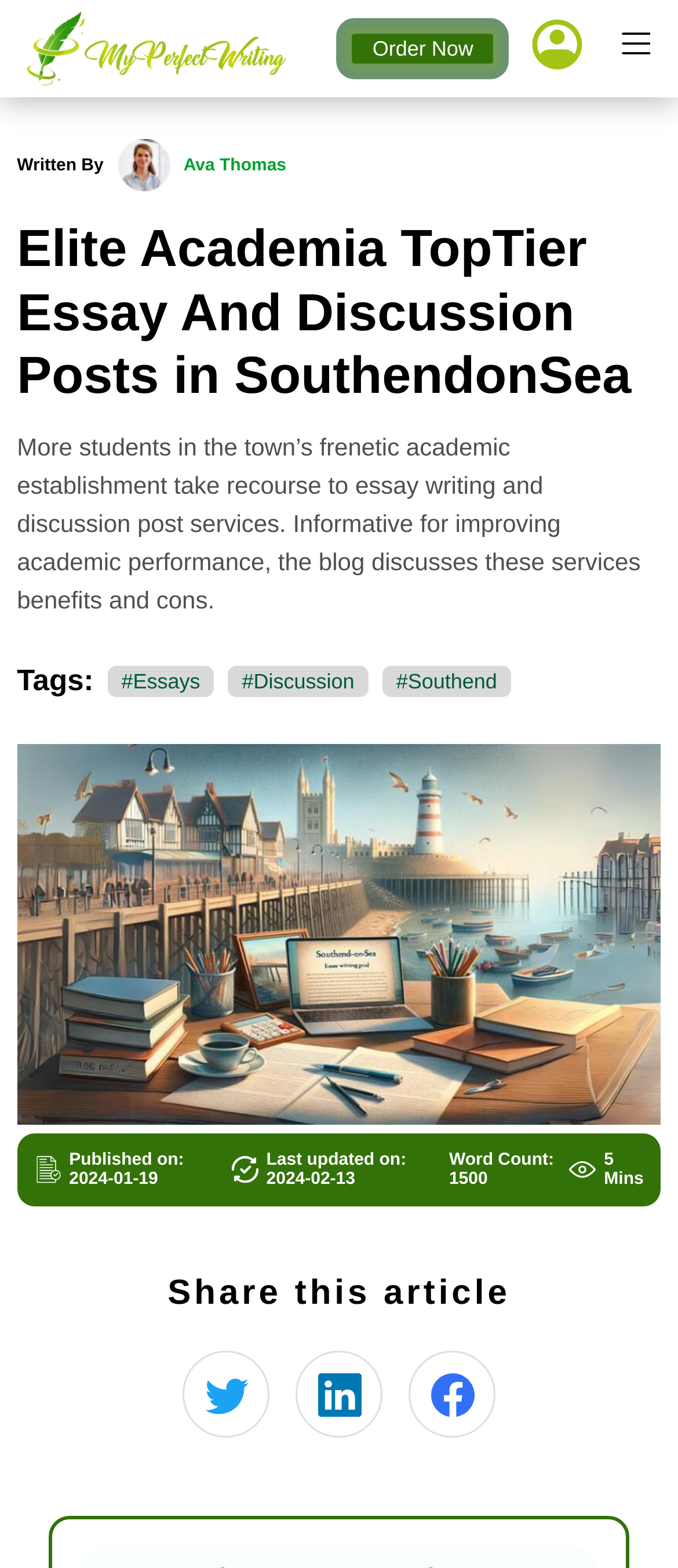Determine the bounding box coordinates of the clickable area required to perform the following instruction: "Click on the 'Order Now' button". The coordinates should be represented as four float numbers between 0 and 1: [left, top, right, bottom].

[0.508, 0.017, 0.739, 0.045]